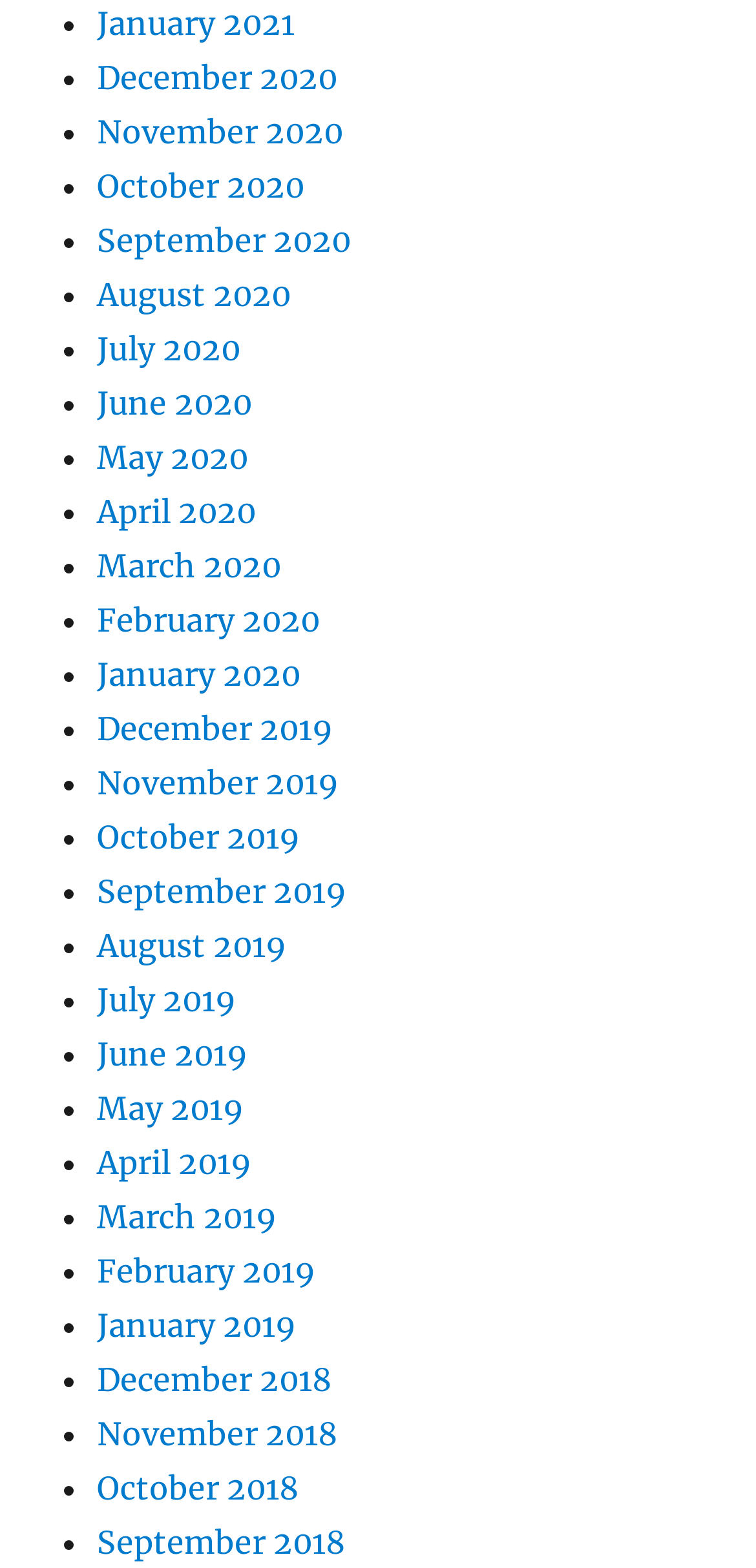Given the content of the image, can you provide a detailed answer to the question?
What is the most recent month listed?

By examining the list of links, I found that the first link is 'January 2021', which suggests that it is the most recent month listed.